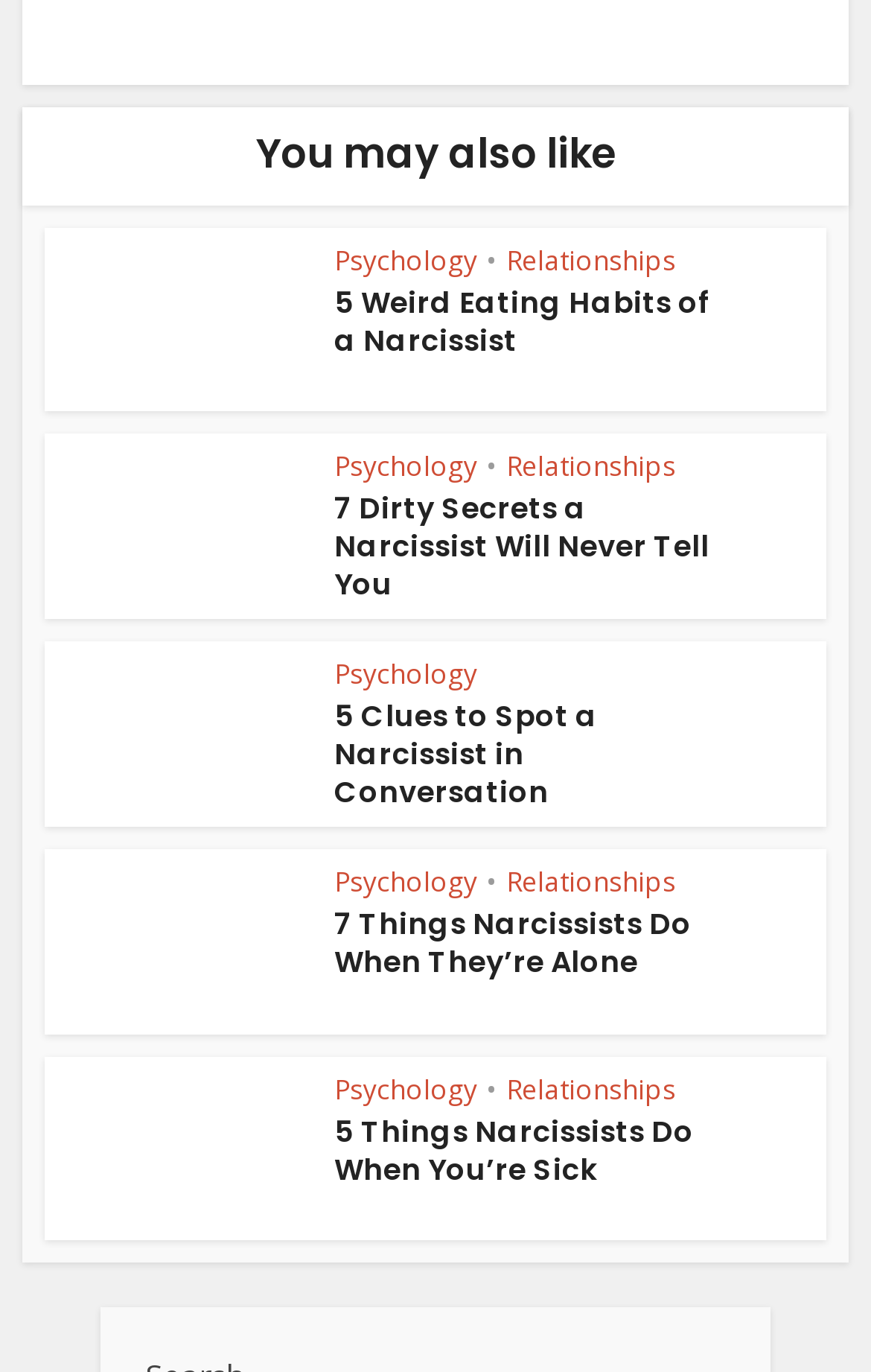How many articles are on the webpage? Using the information from the screenshot, answer with a single word or phrase.

5